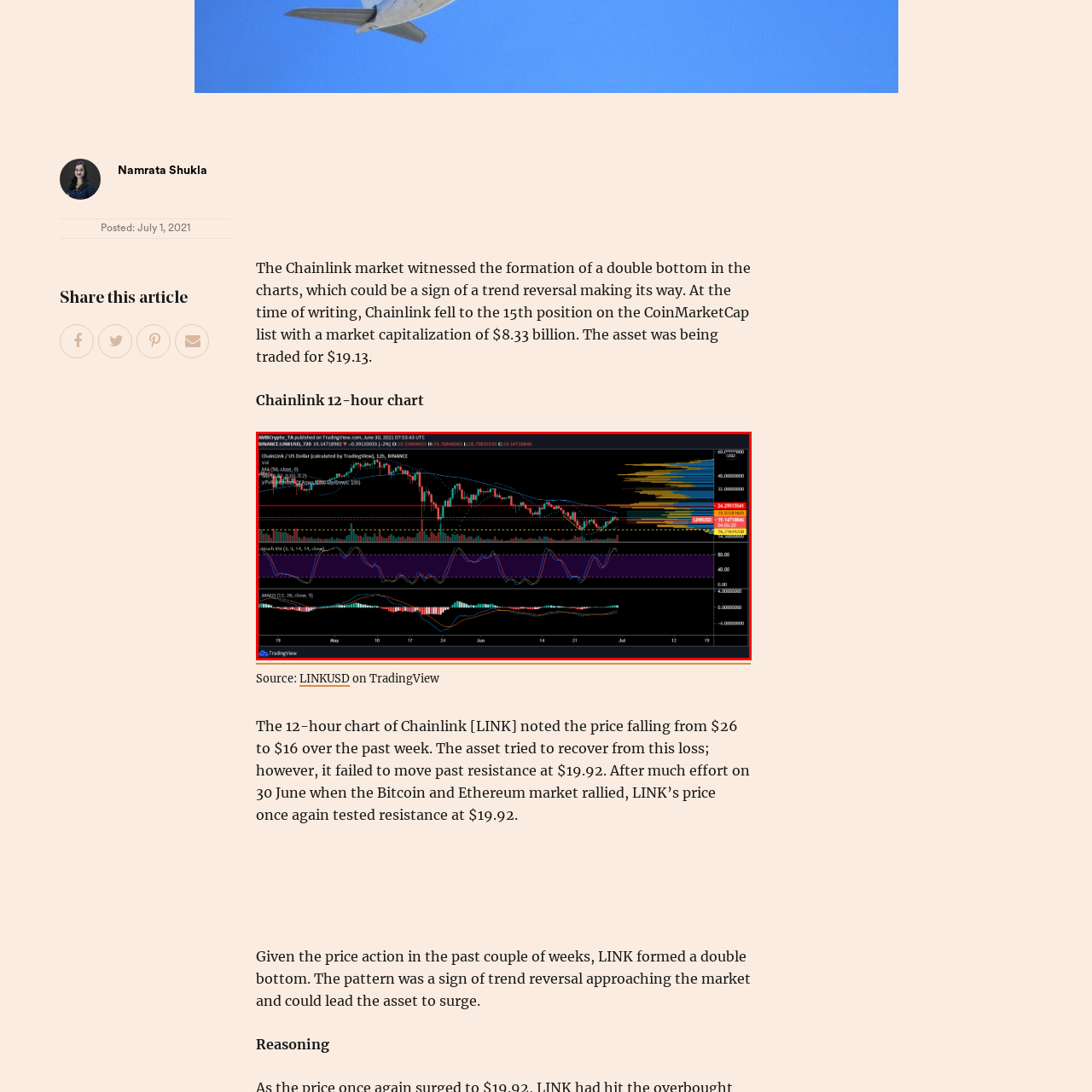Describe in detail the elements and actions shown in the image within the red-bordered area.

The image displays a detailed 12-hour chart for Chainlink (LINK) against the US Dollar, as tracked on the Binance platform. The price movement shows a notable decline from $26 to $16 in recent weeks, accompanied by attempts to recover above key resistance levels, particularly at $19.92. Indicators on the chart include various technical analysis tools: 

- **Volume** bars at the bottom illustrate trading activity, while a moving average (indicated by the blue line) suggests a potential downward trend. 
- The **Stochastic oscillator** is positioned beneath the price chart, showing momentum fluctuations, and may indicate potential overbought or oversold conditions.
- Additionally, the **MACD** (Moving Average Convergence Divergence) is visible below the oscillators, providing insights into the market's momentum and potential buy/sell signals. 

As of the chart's last update on July 1, 2021, Chainlink's market capitalization stands at approximately $8.33 billion, and the asset's price is observed at $19.13, highlighting significant market volatility and emerging patterns, such as a double bottom formation that might suggest an upcoming trend reversal.